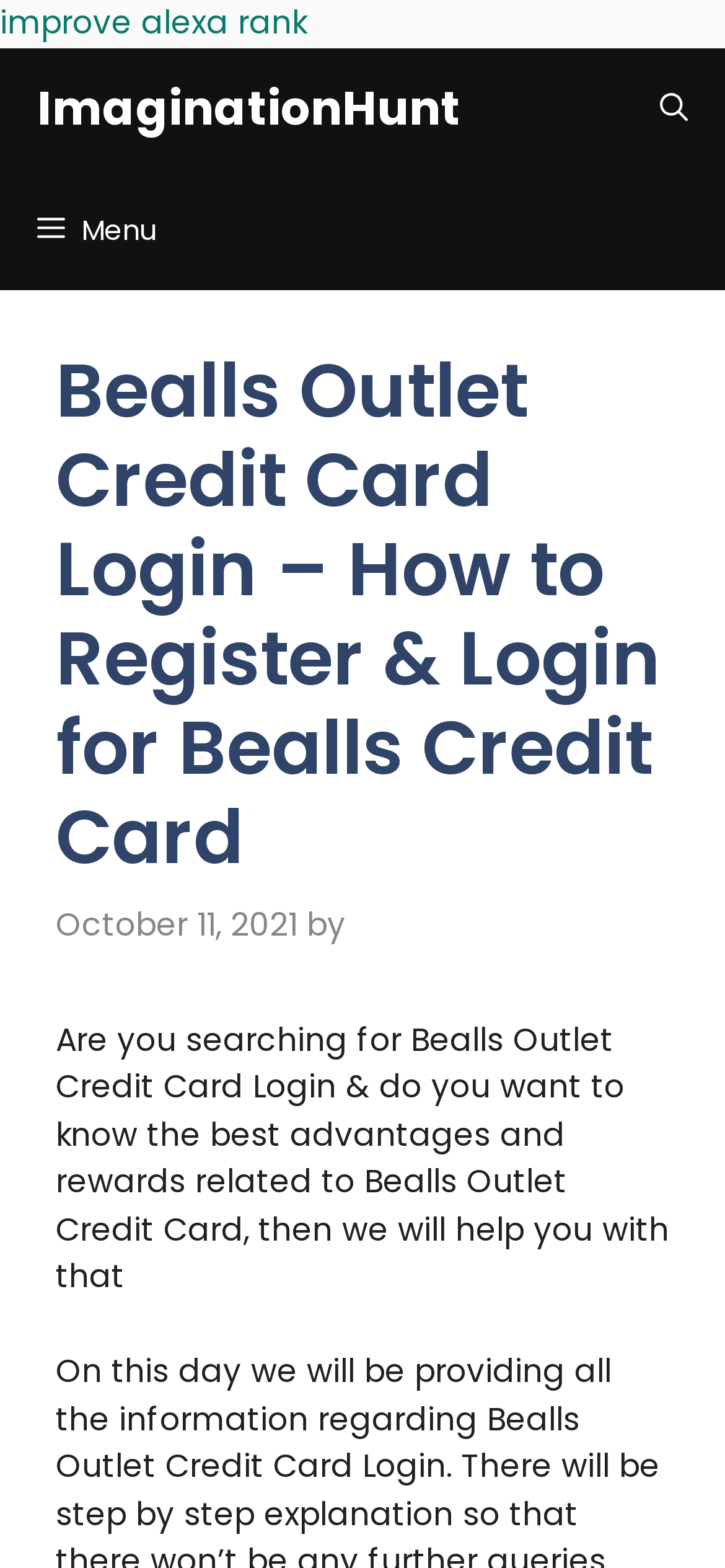Illustrate the webpage with a detailed description.

The webpage is about Bealls Outlet Credit Card Login, with a focus on rewards and benefits. At the top-left corner, there is a link to "improve alexa rank". Below it, a navigation menu labeled "Primary" spans the entire width of the page. Within this menu, there are three elements: a link to "ImaginationHunt" on the left, a "Menu" button in the middle, and a link to "Open Search Bar" on the right.

Below the navigation menu, the main content area begins. It is headed by a title "Bealls Outlet Credit Card Login – How to Register & Login for Bealls Credit Card", which is centered at the top of the content area. Below the title, there is a timestamp "October 11, 2021" on the left, followed by the text "by" on the right.

The main content of the page is a paragraph of text that explains the purpose of the page, which is to provide information about Bealls Outlet Credit Card Login, its advantages, and rewards. This text spans most of the content area, leaving some space at the bottom.